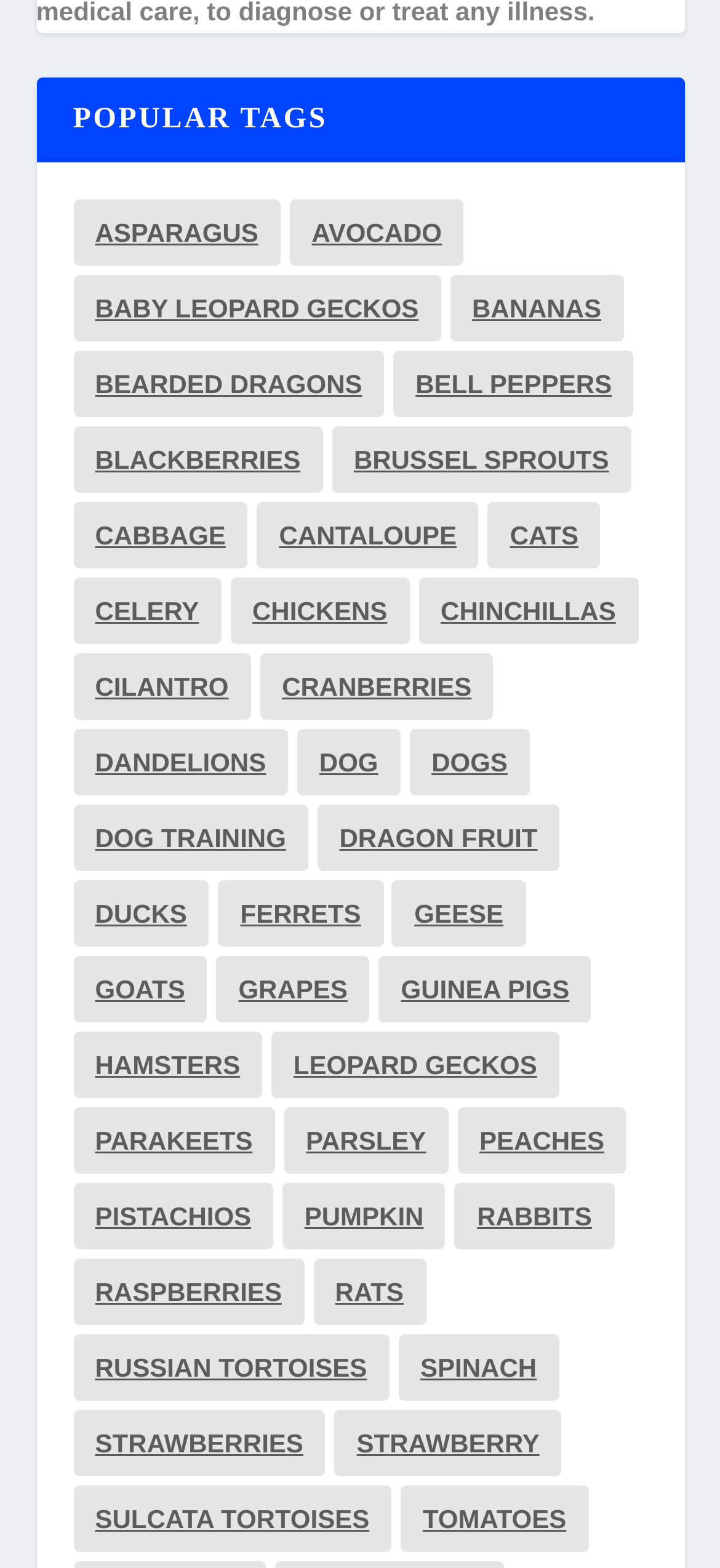Please locate the bounding box coordinates of the region I need to click to follow this instruction: "Explore Chinchillas".

[0.581, 0.369, 0.886, 0.411]